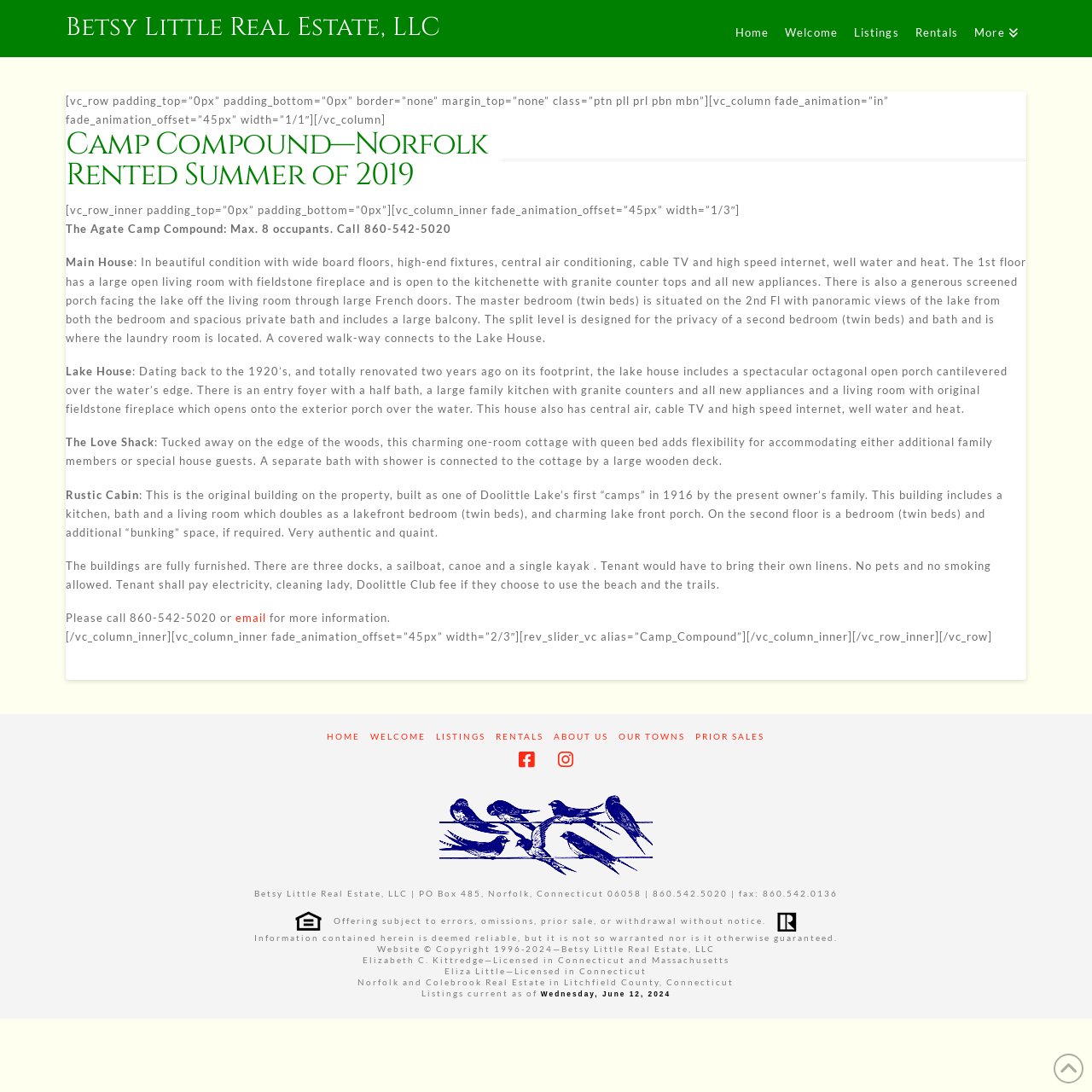Please specify the bounding box coordinates of the clickable section necessary to execute the following command: "Check the recent posts".

None